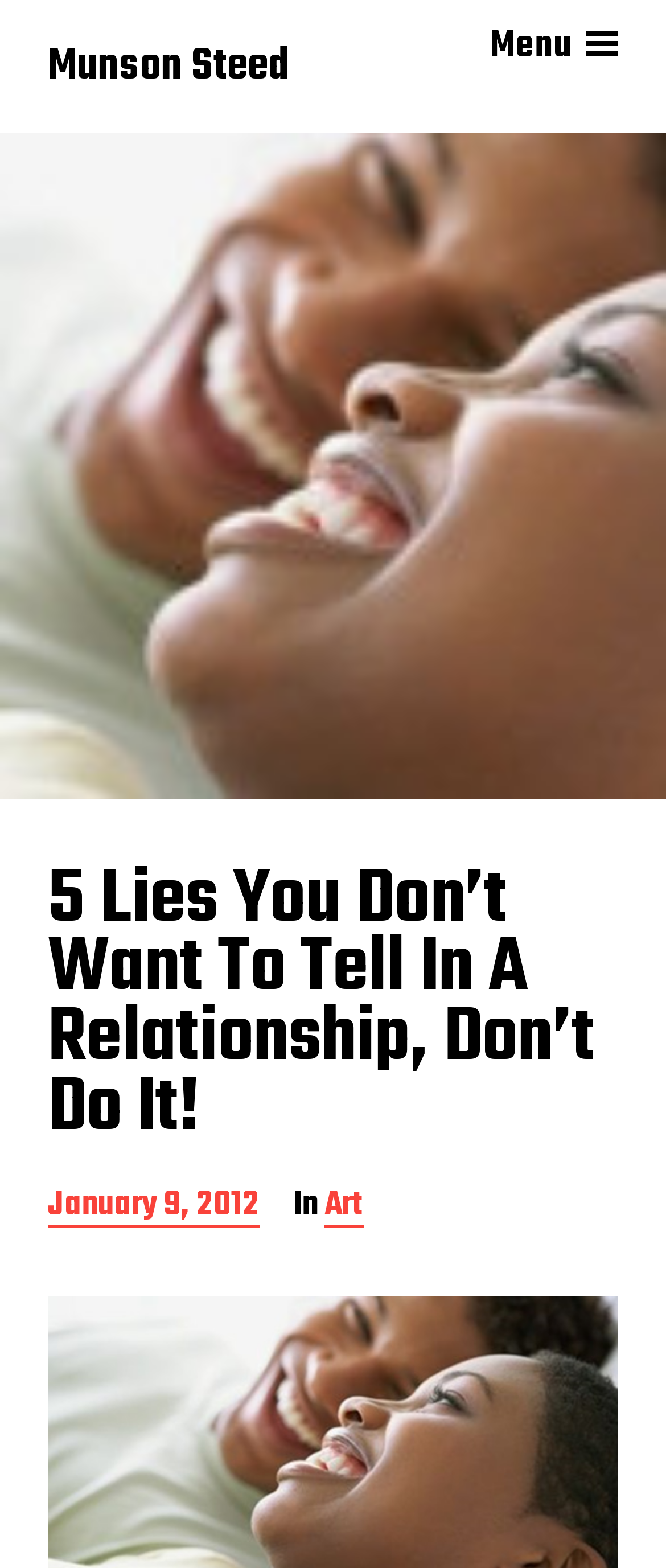Identify and provide the bounding box coordinates of the UI element described: "Menu Close". The coordinates should be formatted as [left, top, right, bottom], with each number being a float between 0 and 1.

[0.736, 0.016, 0.928, 0.071]